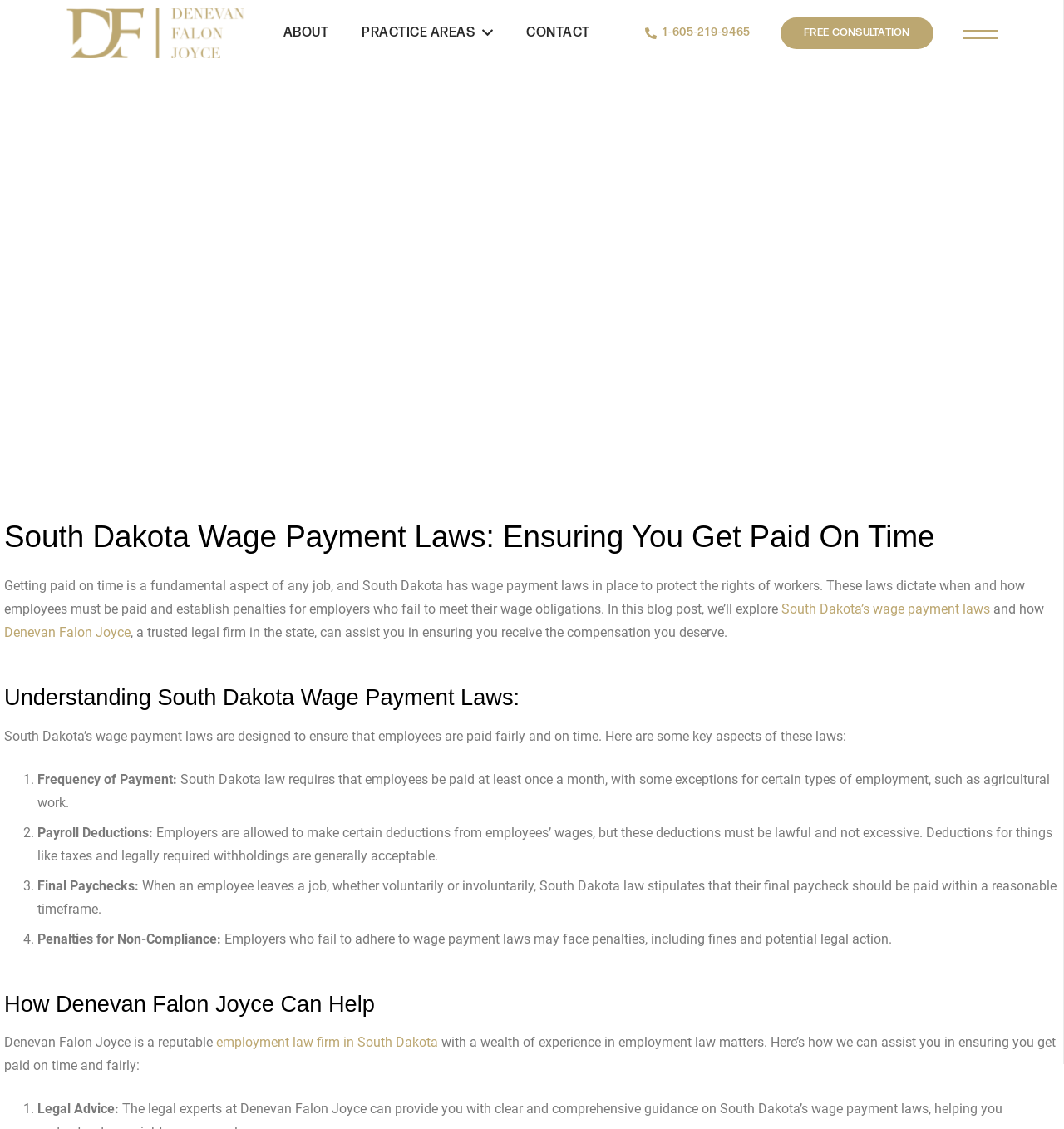Describe the webpage meticulously, covering all significant aspects.

The webpage is about South Dakota wage payment laws, specifically discussing how employees can ensure they get paid on time and fairly. At the top of the page, there are several links, including "ABOUT", "PRACTICE AREAS", "CONTACT", and "FREE CONSULTATION", which are positioned horizontally across the page. Below these links, there is a heading that reads "South Dakota Wage Payment Laws: Ensuring You Get Paid On Time".

The main content of the page is divided into three sections. The first section provides an introduction to South Dakota wage payment laws, explaining that these laws dictate when and how employees must be paid and establish penalties for employers who fail to meet their wage obligations. This section also mentions that the law firm, Denevan Falon Joyce, can assist employees in ensuring they receive the compensation they deserve.

The second section, titled "Understanding South Dakota Wage Payment Laws:", outlines four key aspects of these laws. These aspects are presented in a numbered list, with each point discussing a different aspect of the laws, including the frequency of payment, payroll deductions, final paychecks, and penalties for non-compliance.

The third section, titled "How Denevan Falon Joyce Can Help", explains how the law firm can assist employees in ensuring they get paid on time and fairly. This section mentions that the firm is a reputable employment law firm in South Dakota with a wealth of experience in employment law matters. It also outlines how the firm can provide legal advice and assistance to employees.

Throughout the page, there are several links and headings that break up the content and provide a clear structure to the page. The text is well-organized and easy to follow, making it clear that the webpage is intended to provide informative content to readers.